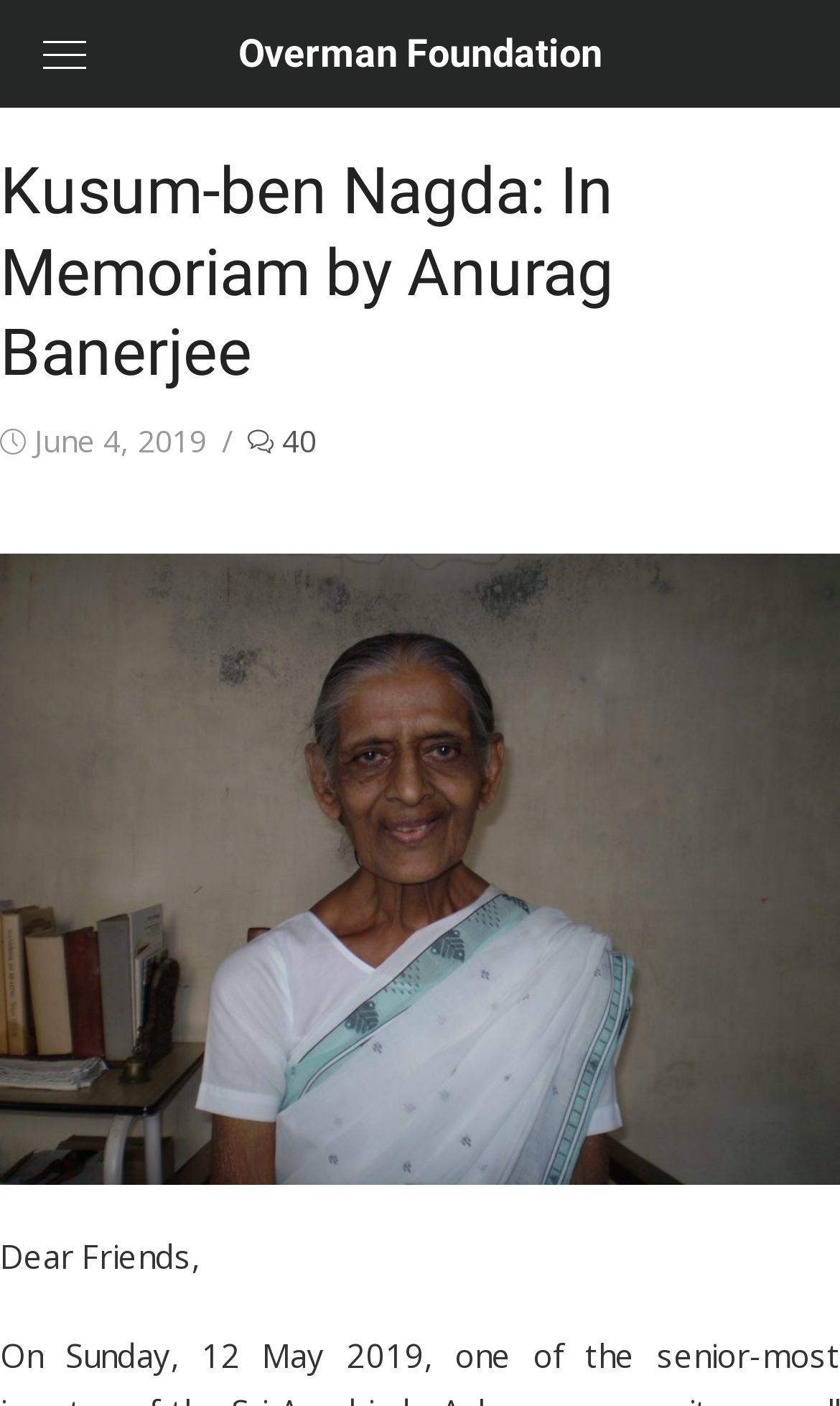Please give a succinct answer using a single word or phrase:
How old is the post?

A 40